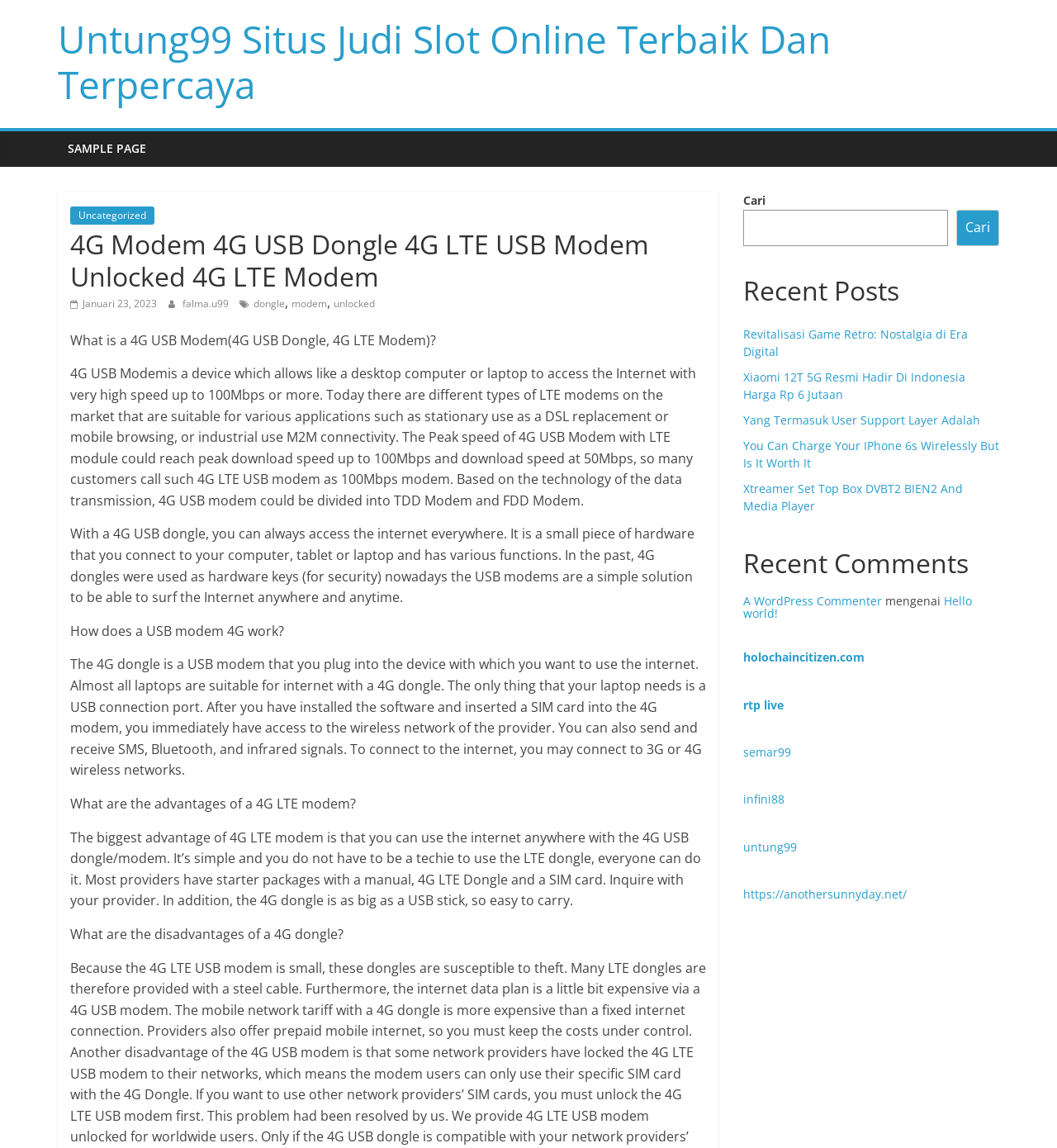Determine the bounding box coordinates of the region I should click to achieve the following instruction: "Click on the Untung99 Situs Judi Slot Online Terbaik Dan Terpercaya link". Ensure the bounding box coordinates are four float numbers between 0 and 1, i.e., [left, top, right, bottom].

[0.055, 0.012, 0.786, 0.096]